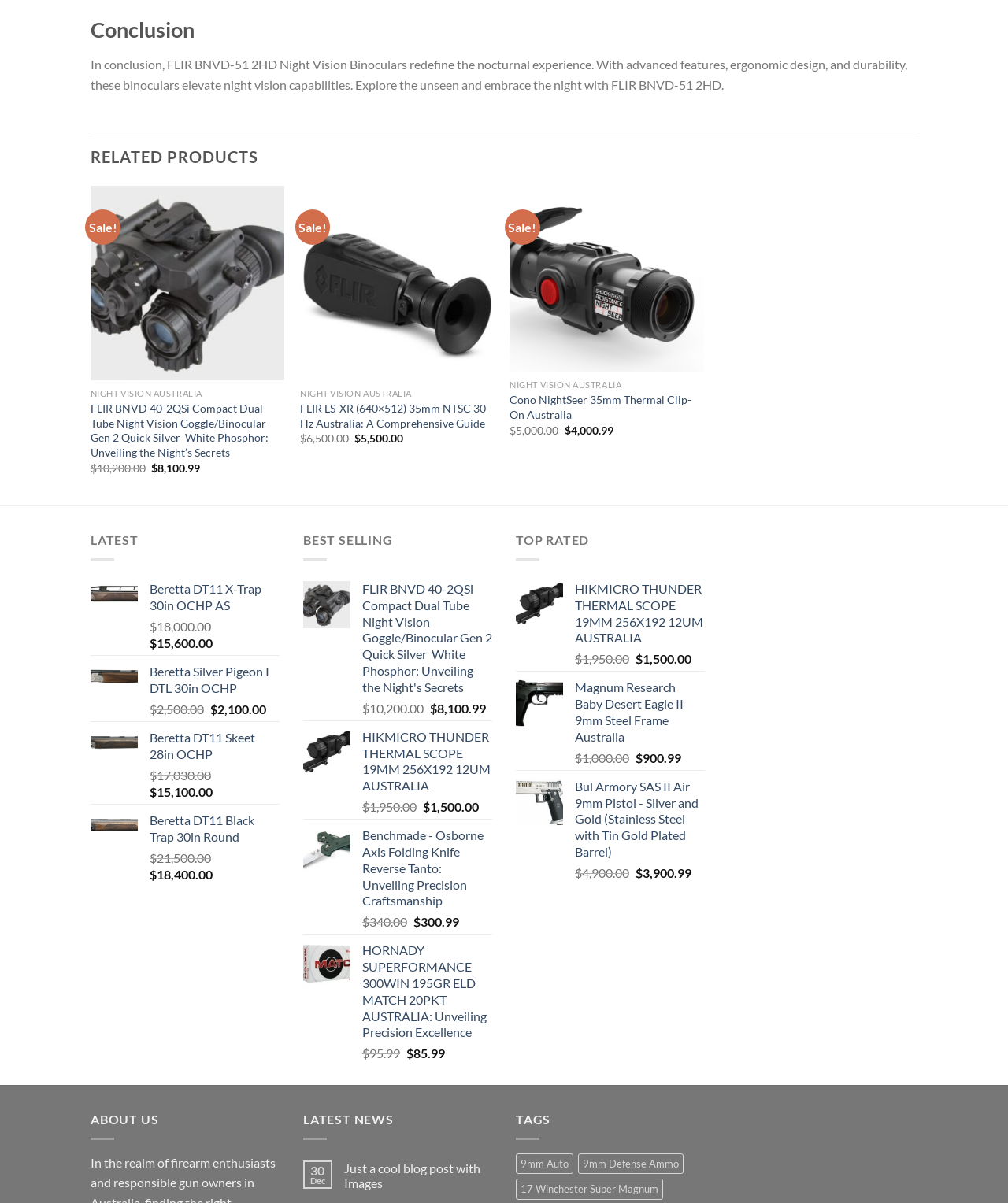Pinpoint the bounding box coordinates of the clickable element to carry out the following instruction: "Quick view Cono NightSeer 35mm Thermal Clip-On Australia."

[0.506, 0.31, 0.698, 0.332]